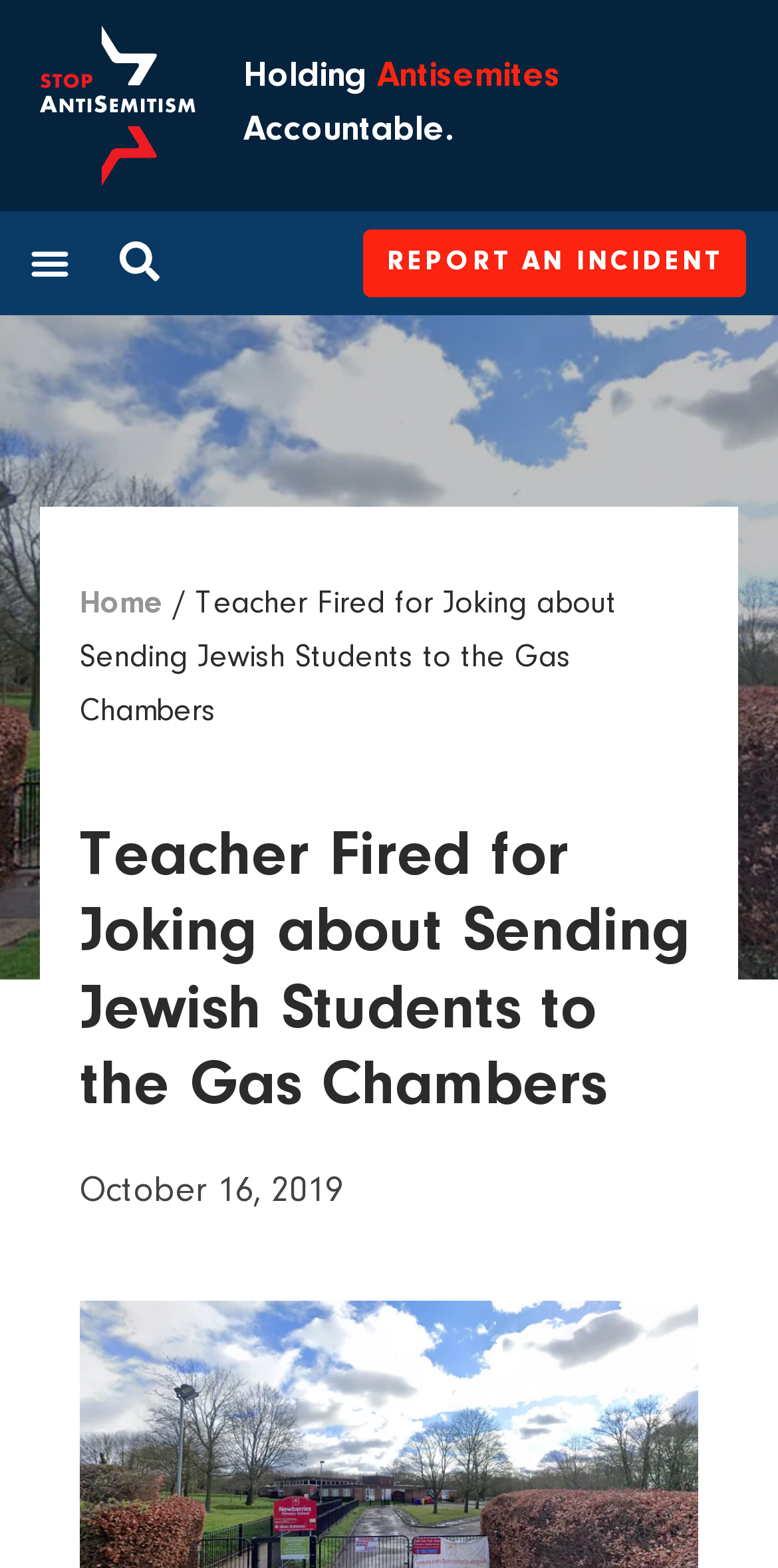Describe the webpage in detail, including text, images, and layout.

The webpage appears to be a news article or a report about a teacher being fired for making a disturbing joke to Jewish students. At the top left of the page, there is a link with no text. Below it, there is a heading that reads "Holding Antisemites Accountable." This heading has a link with the same text. 

To the right of the link with no text, there is a button labeled "Menu Toggle" that is not expanded. Next to it, there is a search bar with a "Search" button. 

On the top right side of the page, there is a prominent link that reads "REPORT AN INCIDENT." Below it, there is a navigation section with breadcrumbs, which includes a link to the "Home" page, a separator, and the title of the current page, "Teacher Fired for Joking about Sending Jewish Students to the Gas Chambers."

The main content of the page starts with a heading that repeats the title of the page. Below the heading, there is a timestamp that indicates the article was published on October 16, 2019.